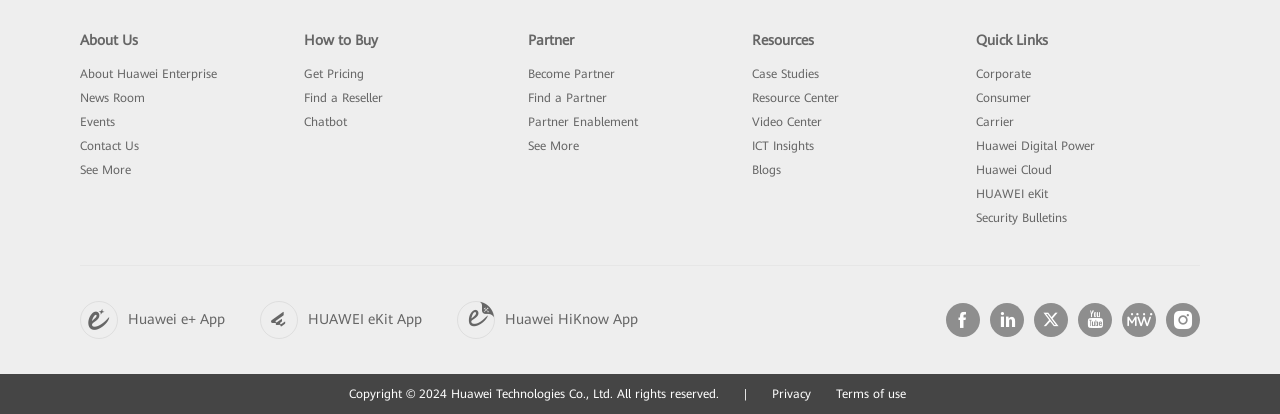Based on the element description Huawei Digital Power, identify the bounding box coordinates for the UI element. The coordinates should be in the format (top-left x, top-left y, bottom-right x, bottom-right y) and within the 0 to 1 range.

[0.762, 0.335, 0.855, 0.369]